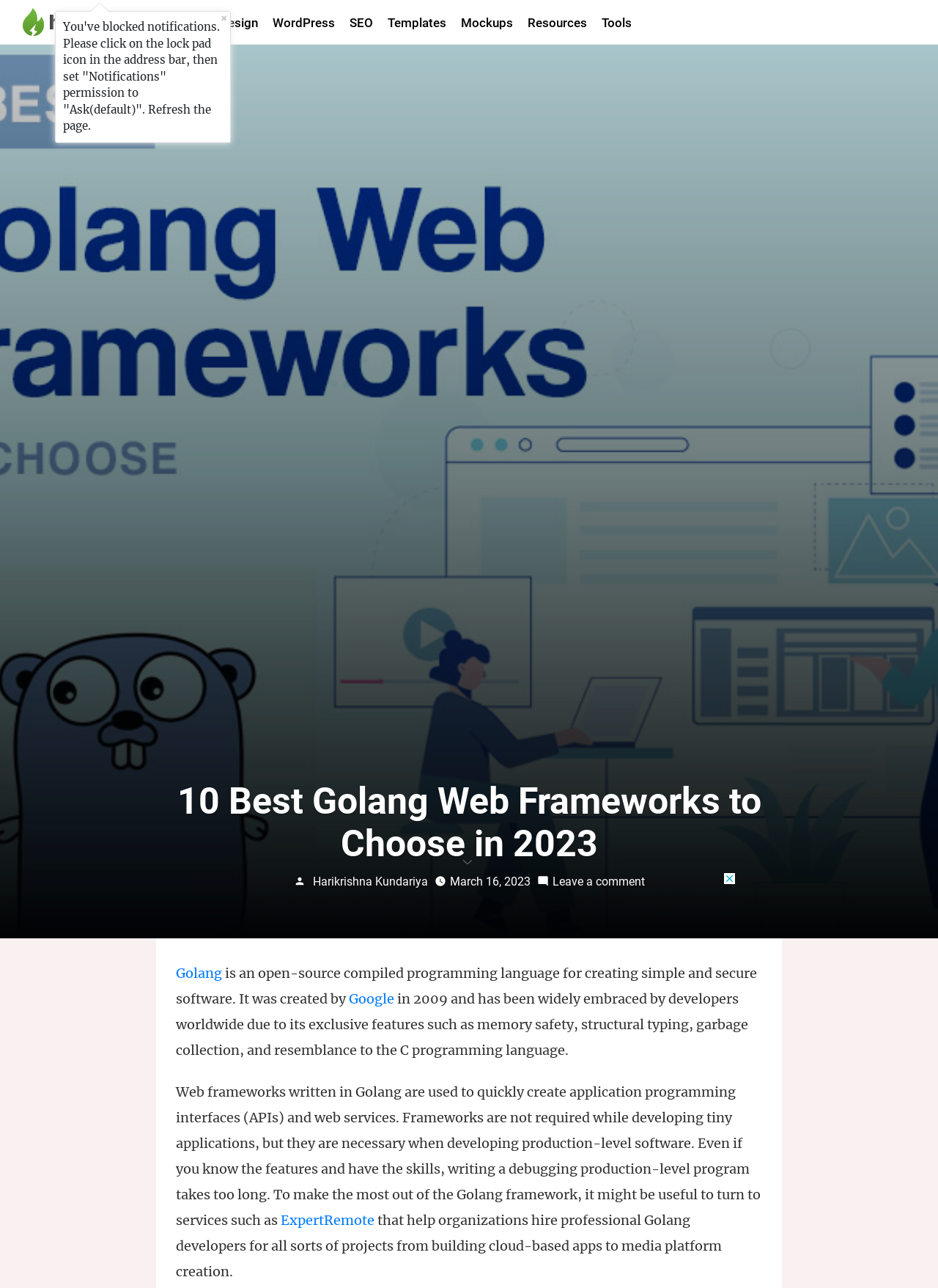Locate the bounding box coordinates for the element described below: "alt="adplus-dvertising" title="Ad.Plus Advertising"". The coordinates must be four float values between 0 and 1, formatted as [left, top, right, bottom].

[0.493, 0.66, 0.507, 0.676]